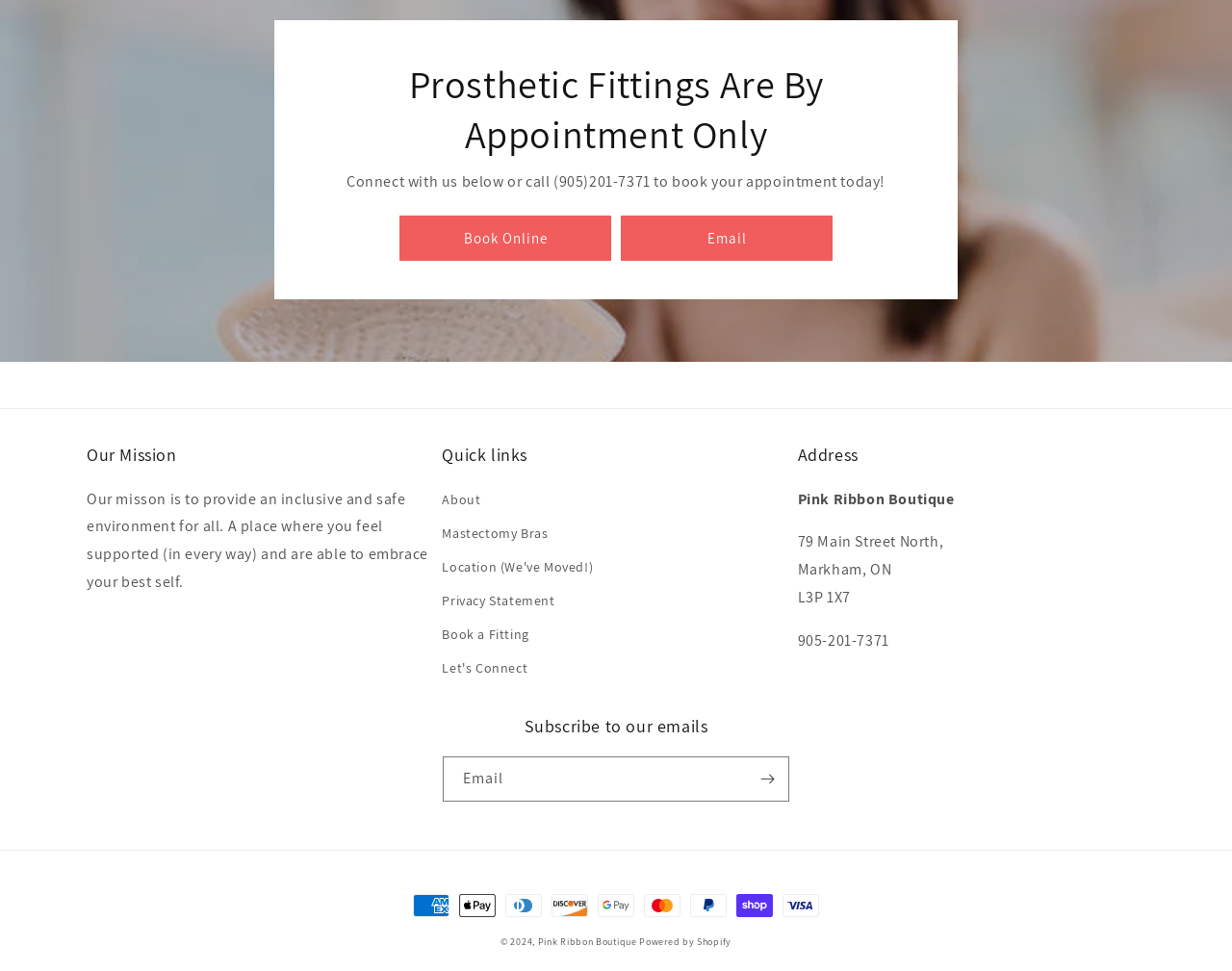Identify the bounding box coordinates of the HTML element based on this description: "parent_node: Email aria-label="Subscribe" name="commit"".

[0.605, 0.779, 0.64, 0.826]